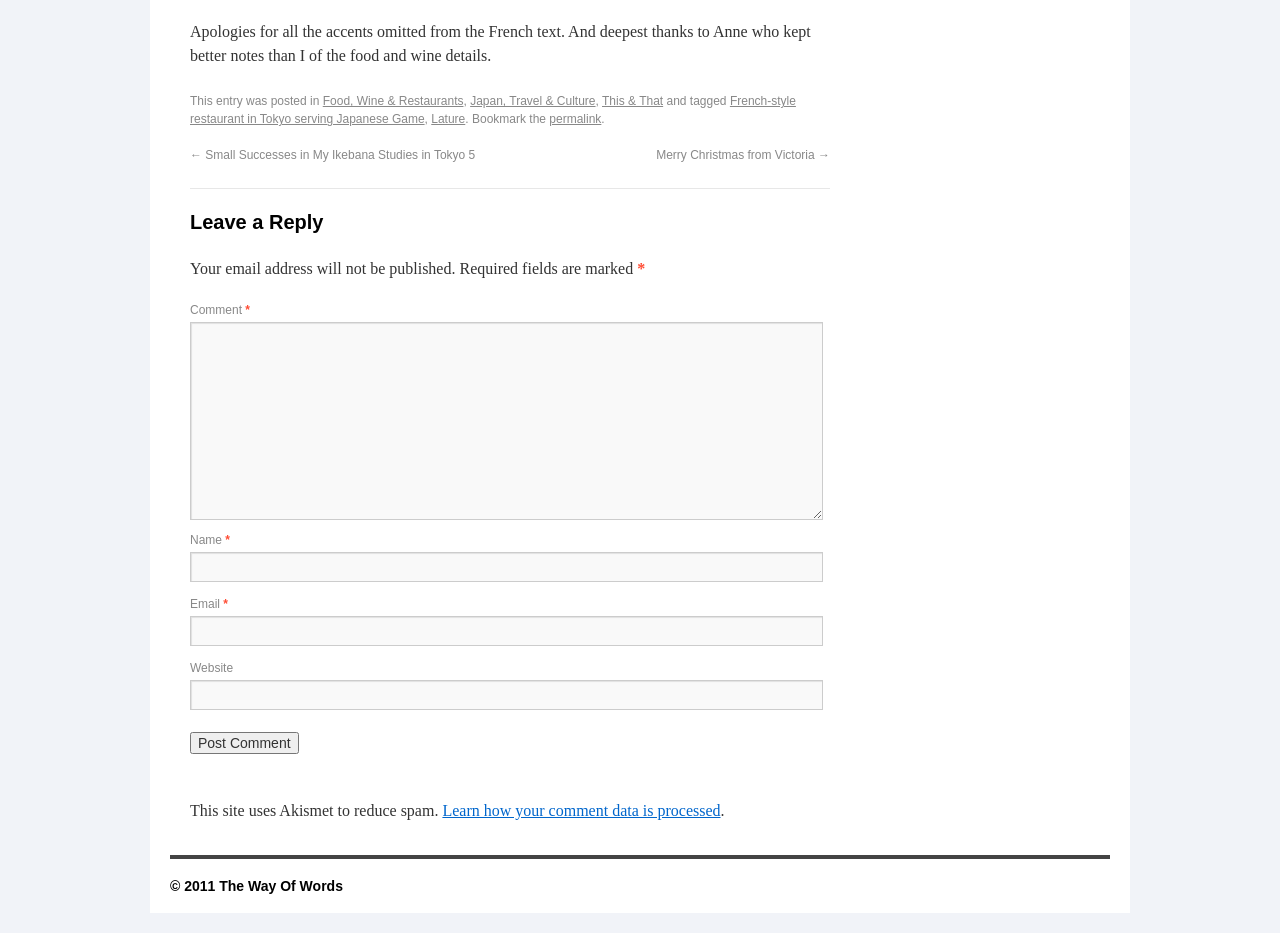Determine the bounding box coordinates for the HTML element described here: "permalink".

[0.429, 0.12, 0.47, 0.135]